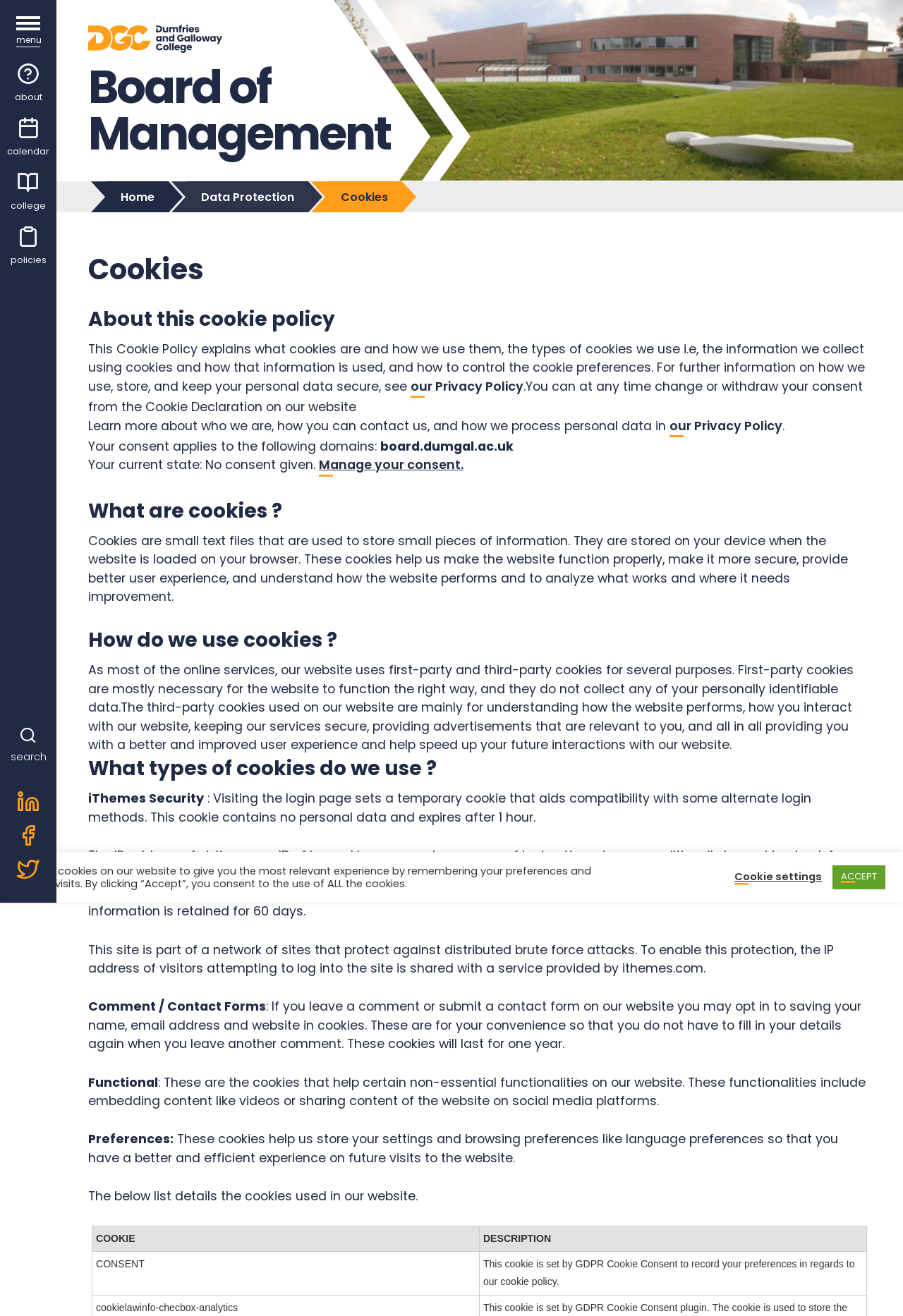Given the description ACCEPT, predict the bounding box coordinates of the UI element. Ensure the coordinates are in the format (top-left x, top-left y, bottom-right x, bottom-right y) and all values are between 0 and 1.

[0.922, 0.658, 0.98, 0.676]